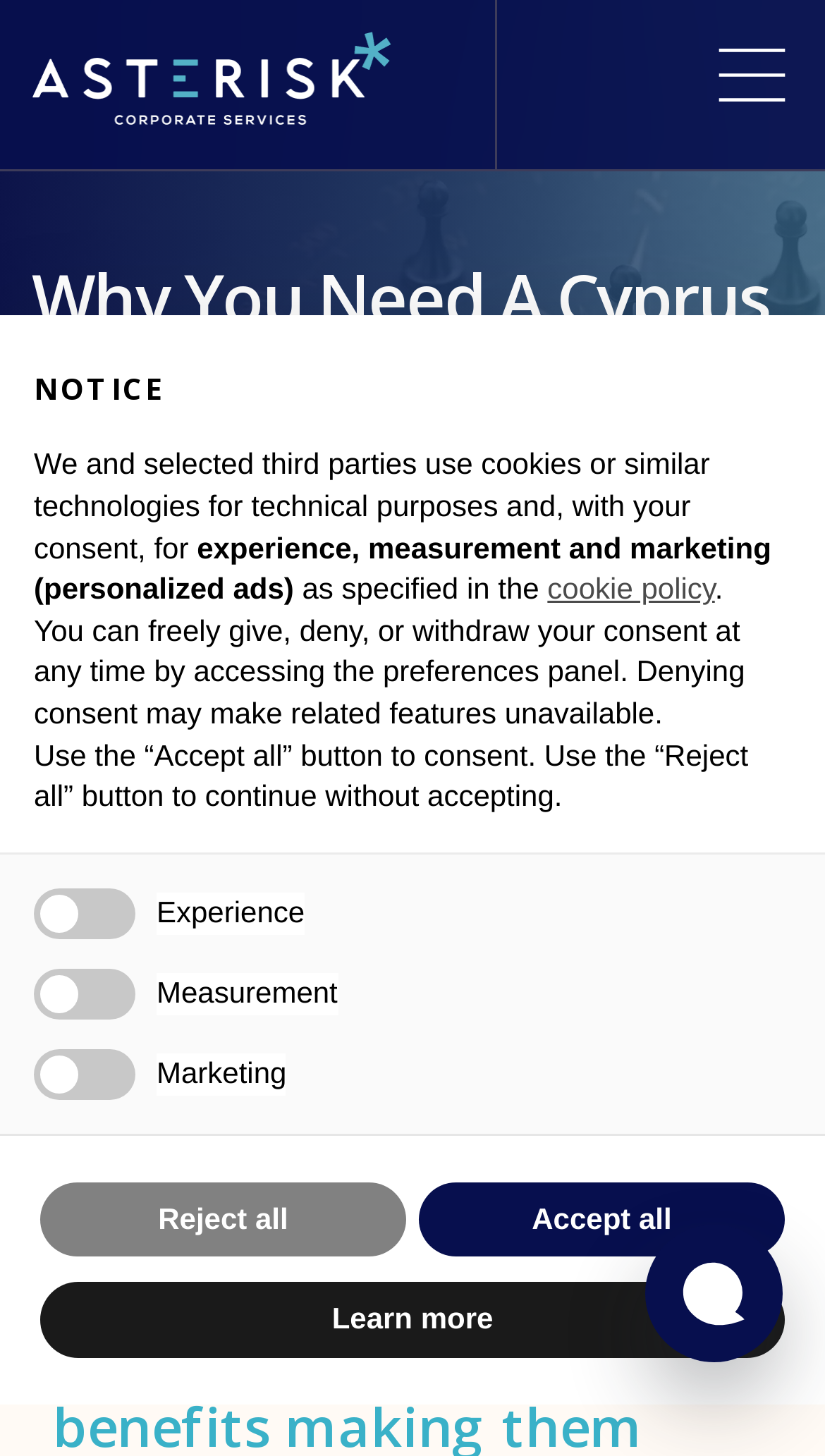Based on the image, provide a detailed and complete answer to the question: 
What is the purpose of the 'Learn more' button?

I inferred the purpose of the 'Learn more' button by looking at its location and context on the webpage. The button is located within the alert dialog box, which is related to cookies and consent. Therefore, I assume that the 'Learn more' button is intended to provide more information about the cookies and consent process.